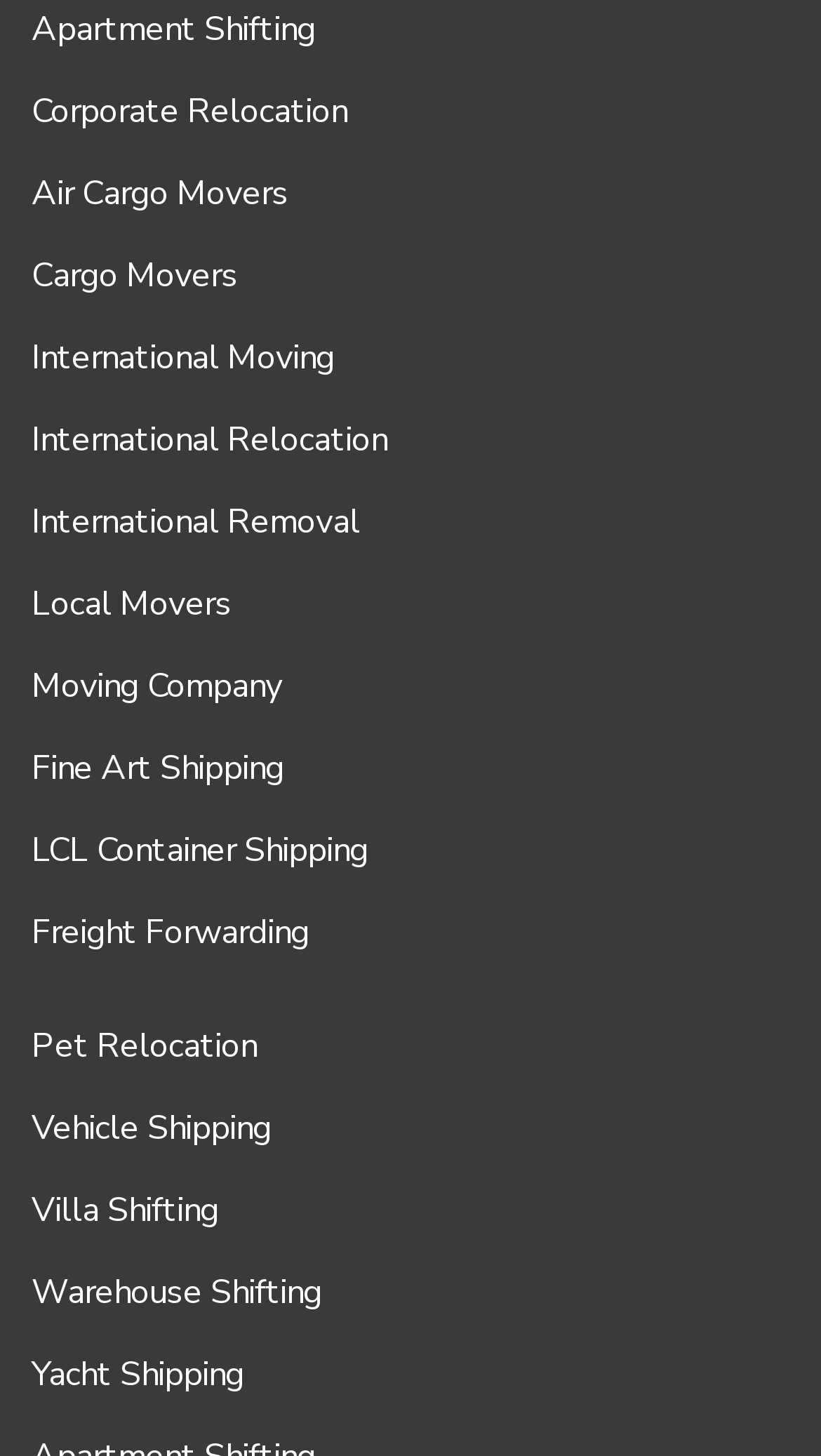Please provide the bounding box coordinates for the element that needs to be clicked to perform the following instruction: "Get information on Vehicle Shipping". The coordinates should be given as four float numbers between 0 and 1, i.e., [left, top, right, bottom].

[0.038, 0.759, 0.331, 0.791]